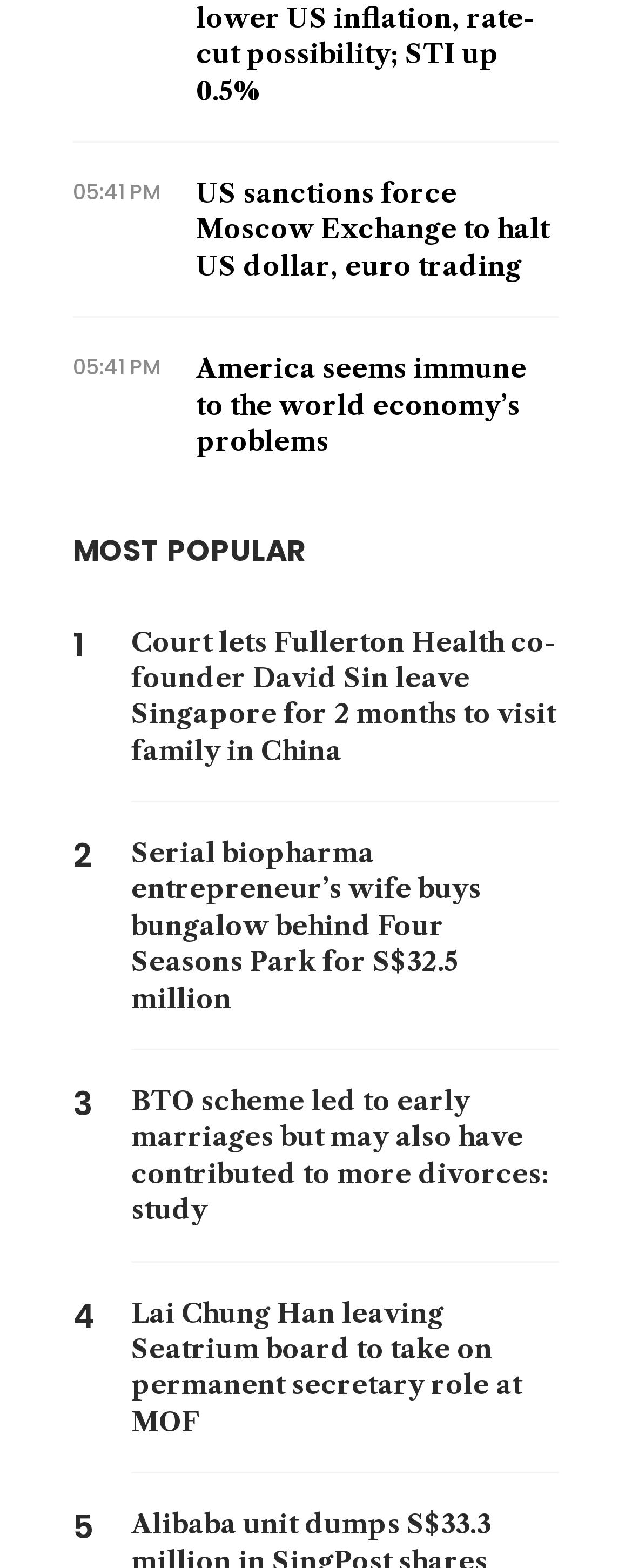Specify the bounding box coordinates of the area to click in order to follow the given instruction: "check most popular news."

[0.115, 0.338, 0.885, 0.364]